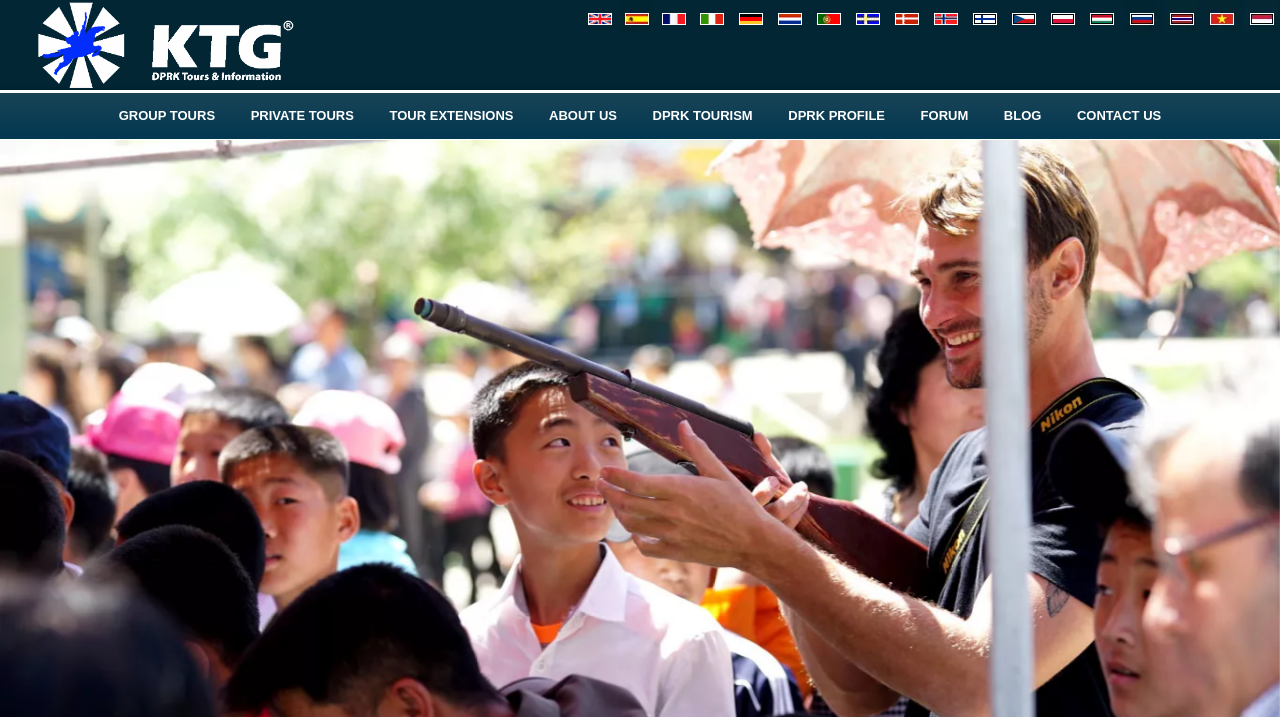Please identify the bounding box coordinates of the clickable area that will allow you to execute the instruction: "Contact 'CONTACT US'".

[0.83, 0.13, 0.919, 0.193]